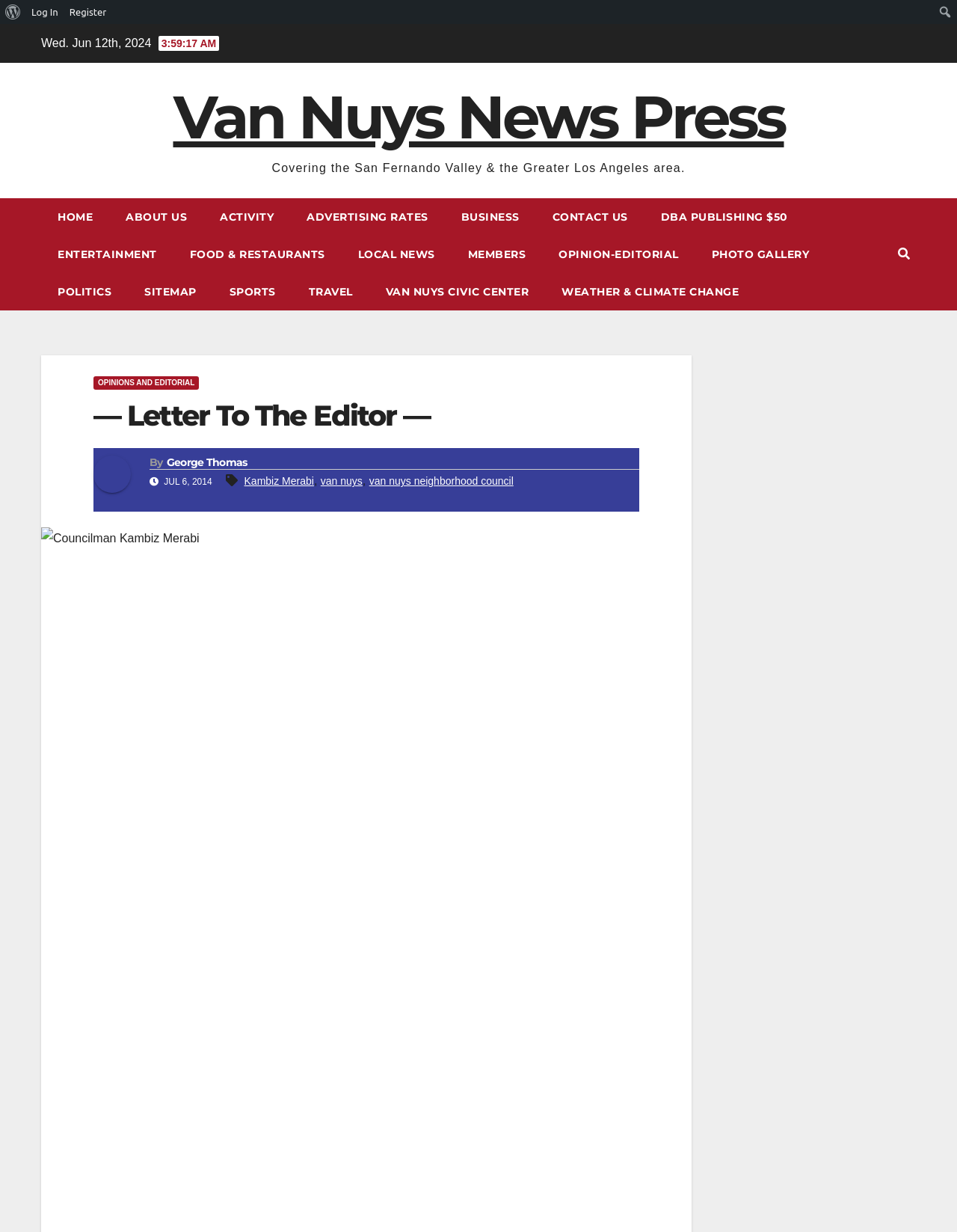Identify the bounding box coordinates for the UI element described as follows: "Travel". Ensure the coordinates are four float numbers between 0 and 1, formatted as [left, top, right, bottom].

[0.305, 0.222, 0.386, 0.252]